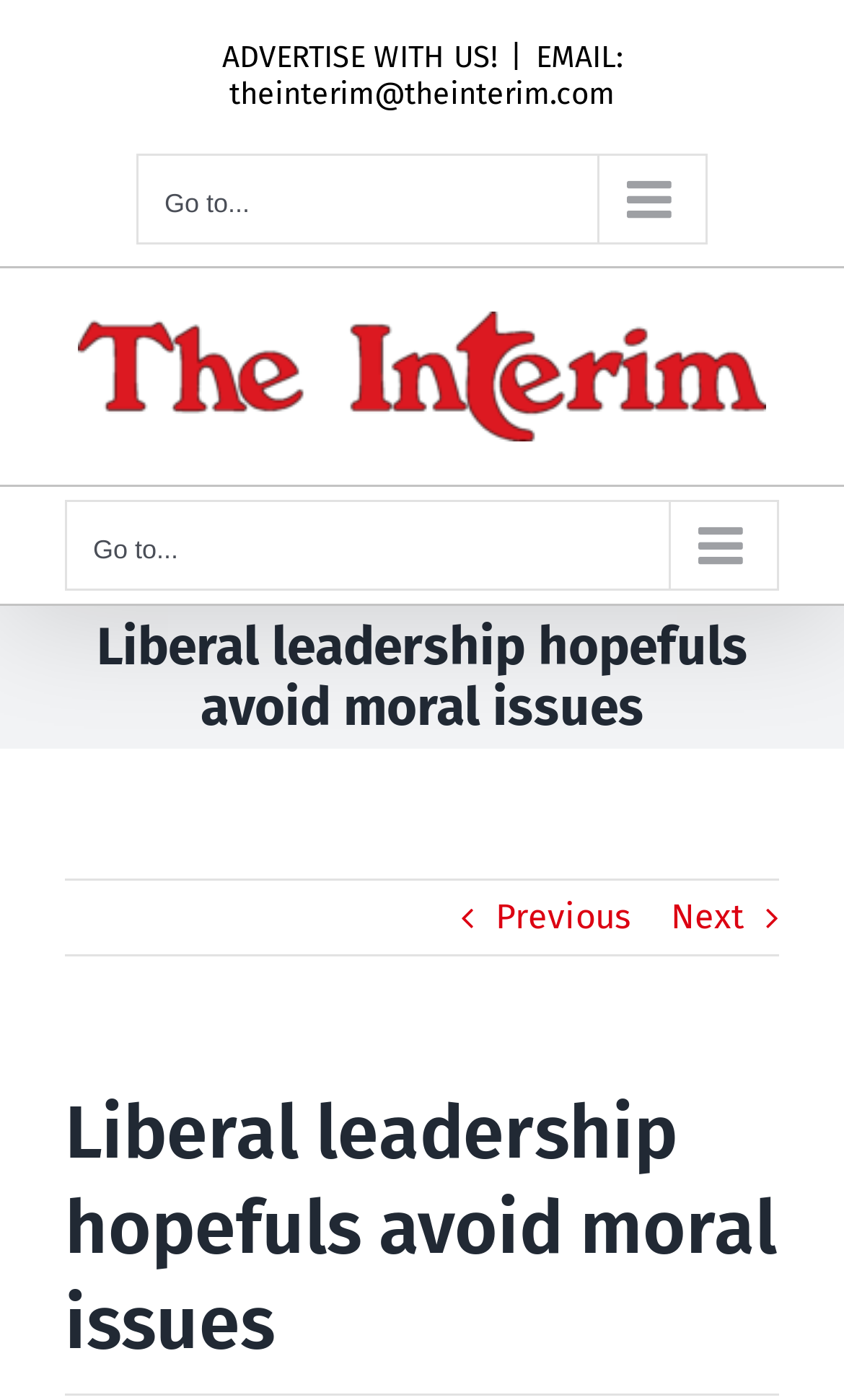Answer the following query concisely with a single word or phrase:
What is the purpose of the button with the text 'Go to...'?

To expand the mobile menu